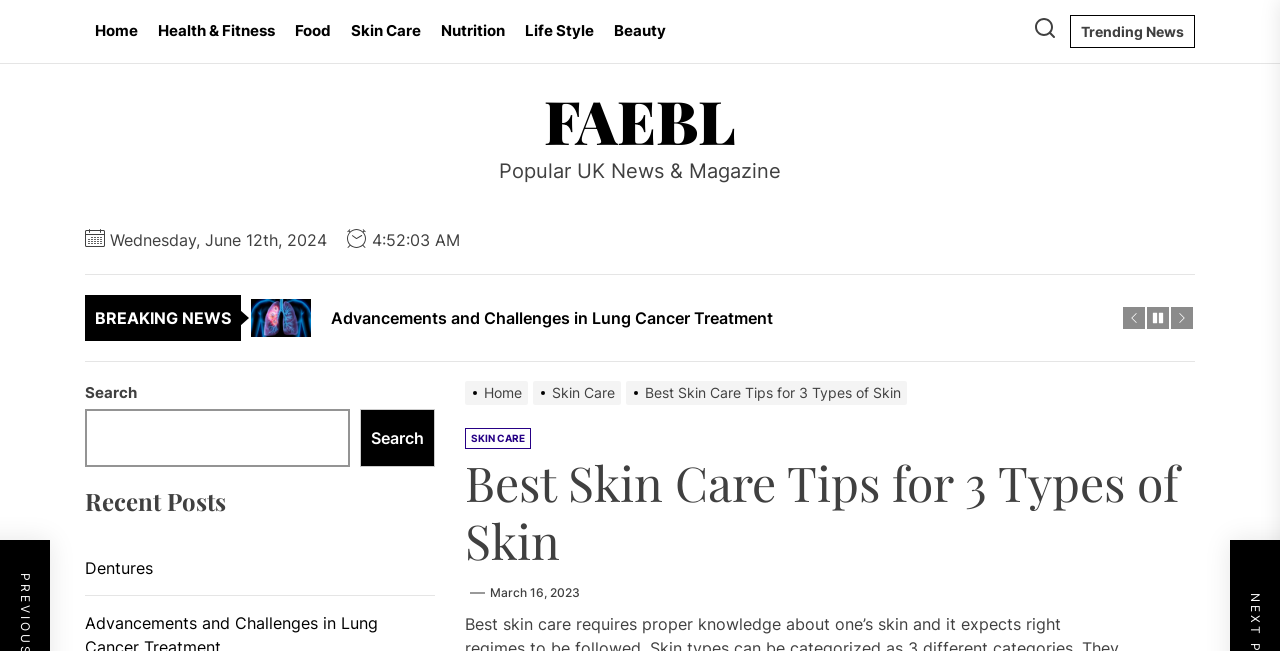Please indicate the bounding box coordinates for the clickable area to complete the following task: "Click on the Home link". The coordinates should be specified as four float numbers between 0 and 1, i.e., [left, top, right, bottom].

[0.066, 0.0, 0.116, 0.096]